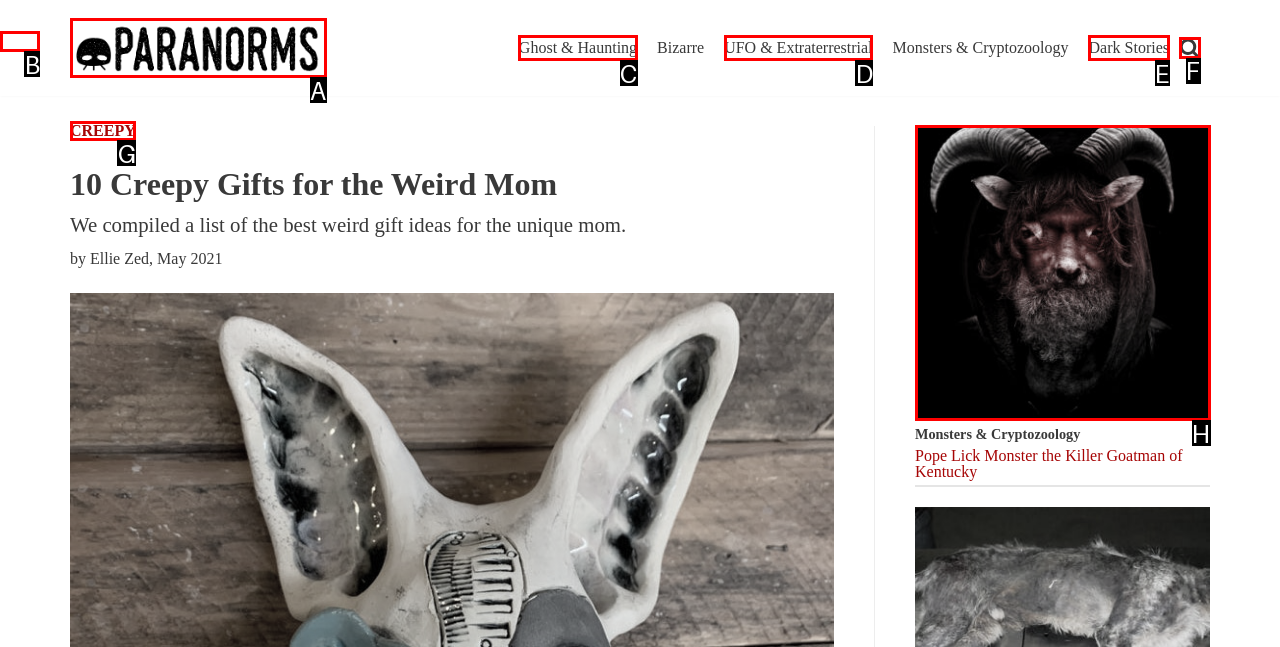Choose the UI element to click on to achieve this task: skip to content. Reply with the letter representing the selected element.

B